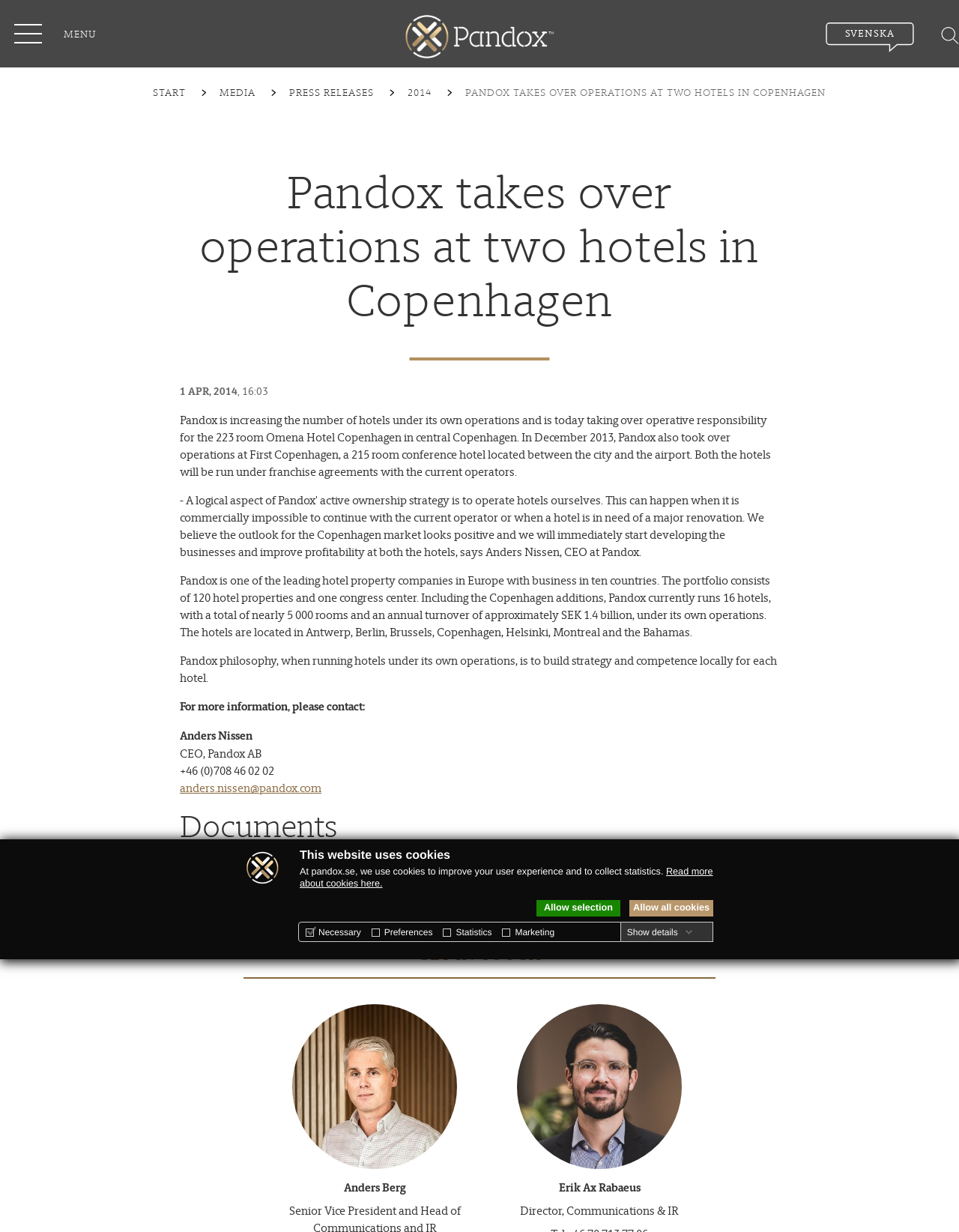Can you locate the main headline on this webpage and provide its text content?

Pandox takes over operations at two hotels in Copenhagen